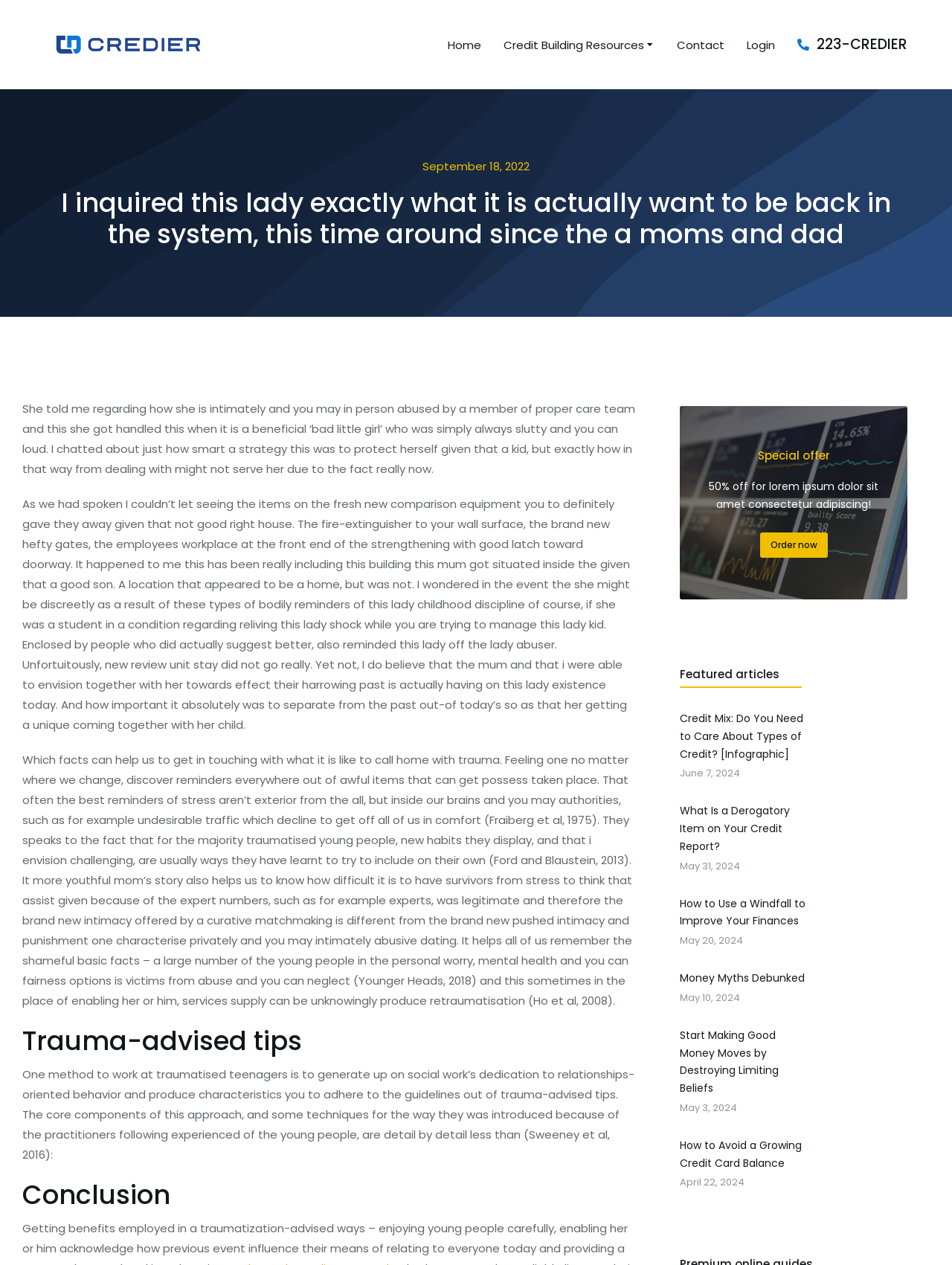Provide your answer to the question using just one word or phrase: What is the author's tone in the article?

Empathetic and informative